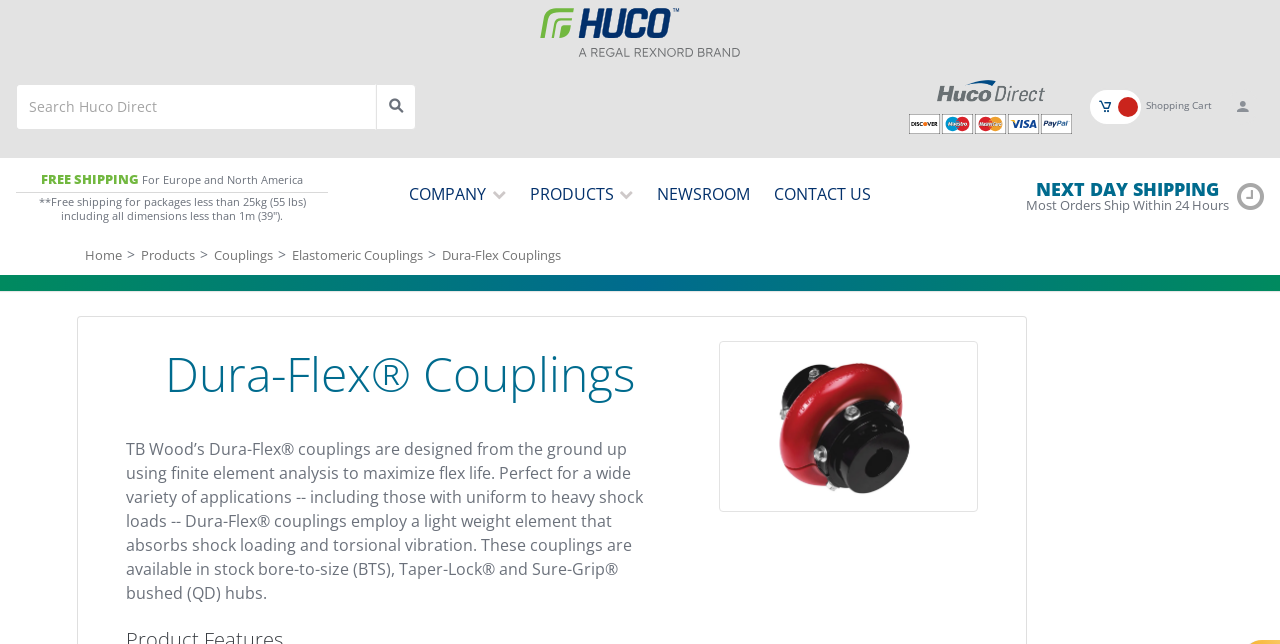What is the navigation path to reach the current page?
Refer to the image and provide a one-word or short phrase answer.

Home > Products > Couplings > Dura-Flex Couplings